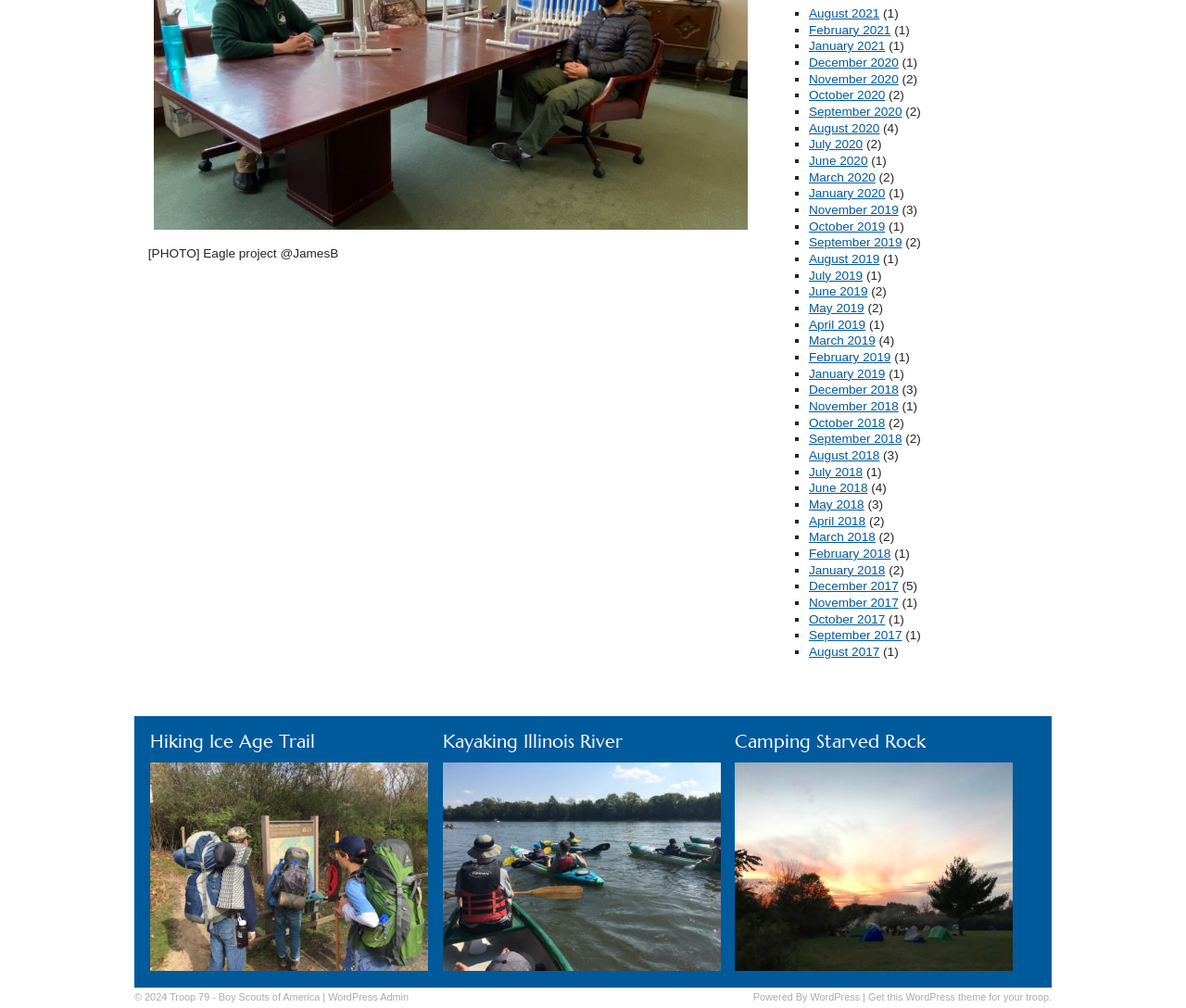Identify the bounding box coordinates for the UI element described by the following text: "WordPress". Provide the coordinates as four float numbers between 0 and 1, in the format [left, top, right, bottom].

[0.683, 0.984, 0.725, 0.995]